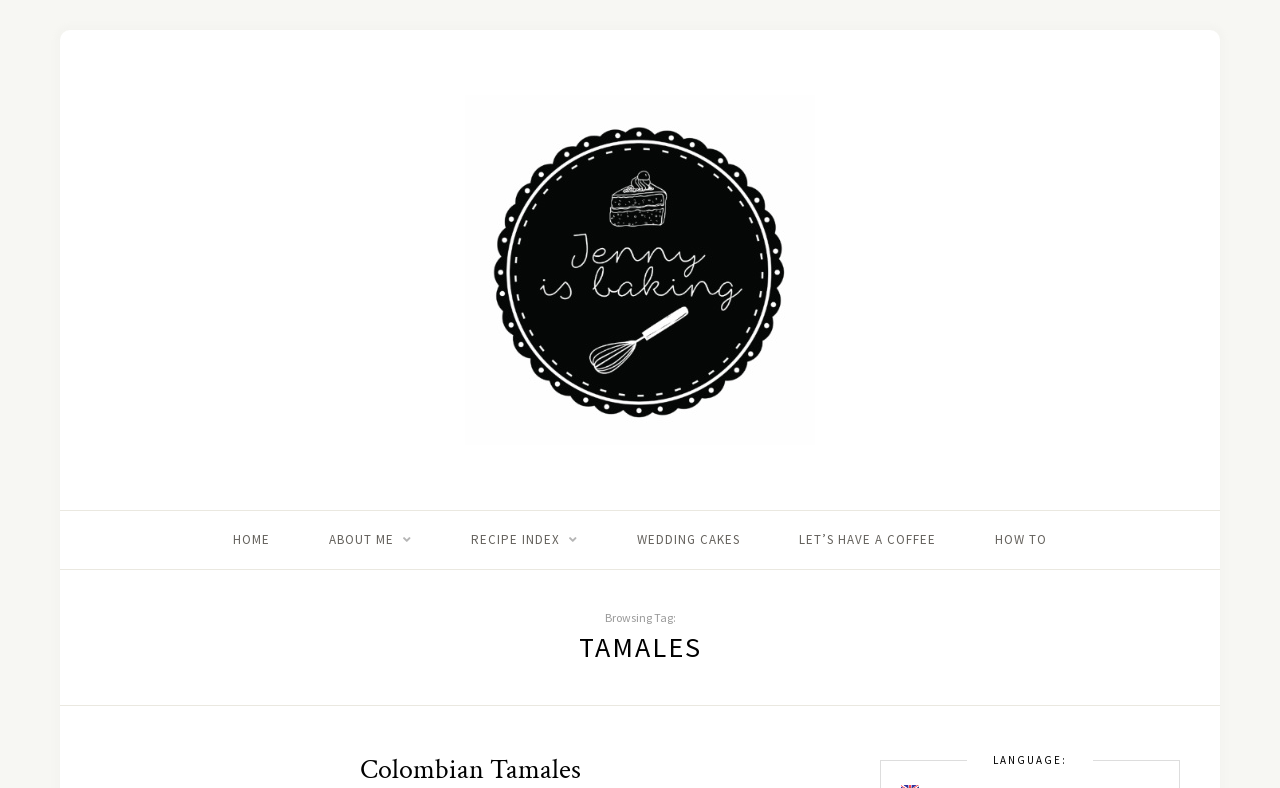Refer to the image and answer the question with as much detail as possible: What is the name of the blogger?

The name of the blogger can be inferred from the heading 'Jenny is baking' at the top of the webpage, which suggests that the blogger's name is Jenny.